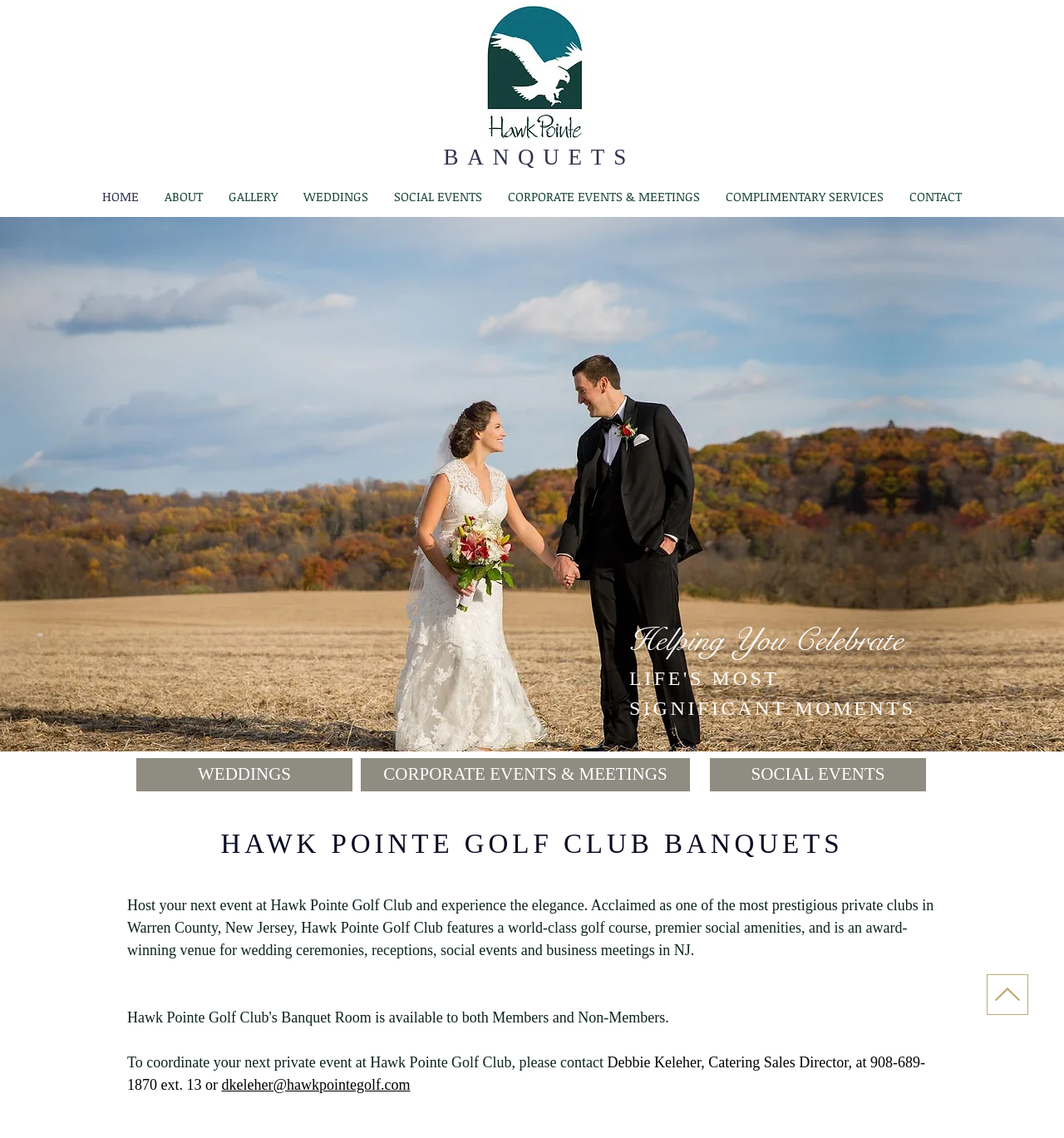Using the element description: "COMPLIMENTARY SERVICES", determine the bounding box coordinates. The coordinates should be in the format [left, top, right, bottom], with values between 0 and 1.

[0.67, 0.154, 0.842, 0.191]